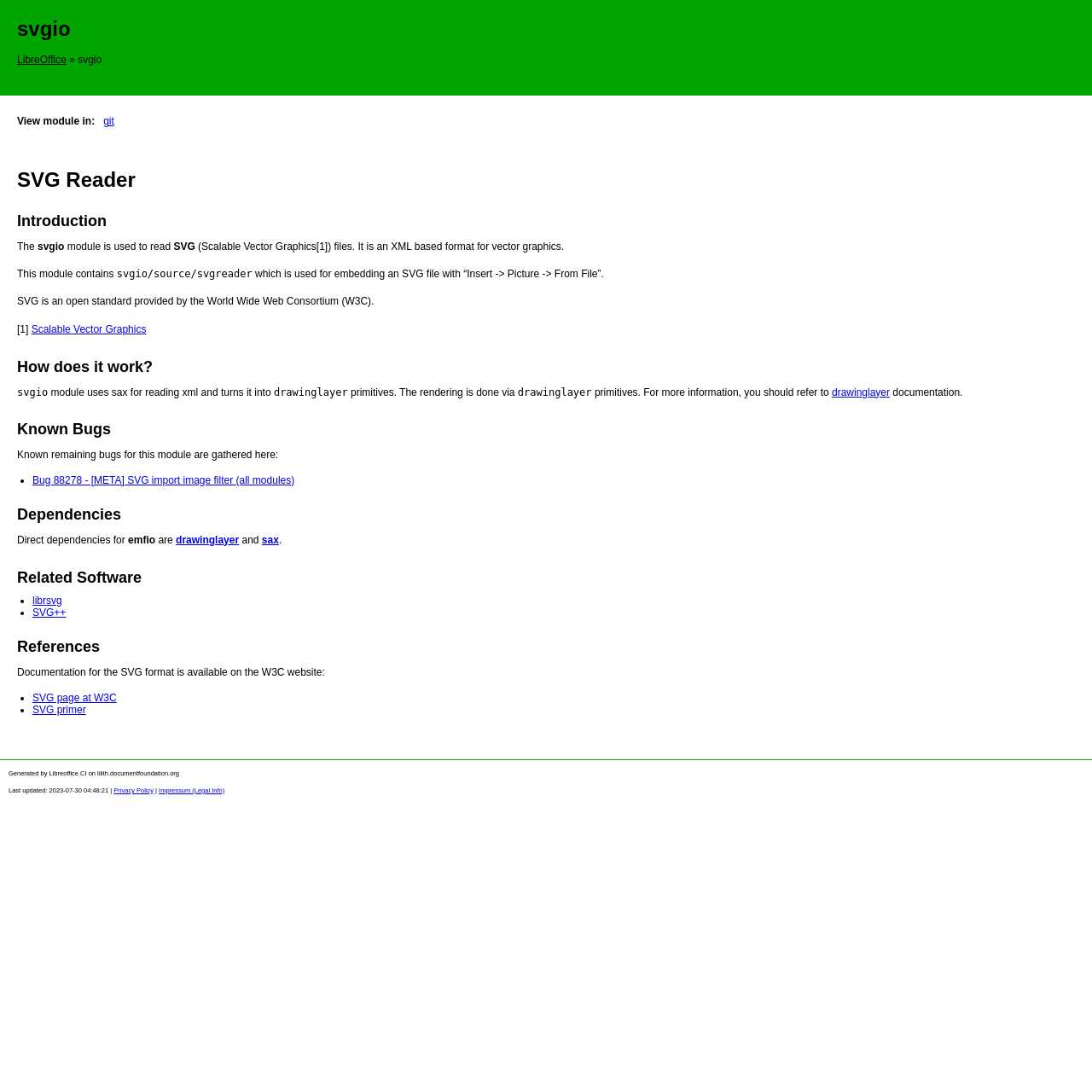Use a single word or phrase to answer the following:
What is the name of the software that is mentioned as a related software to svgio?

librsvg